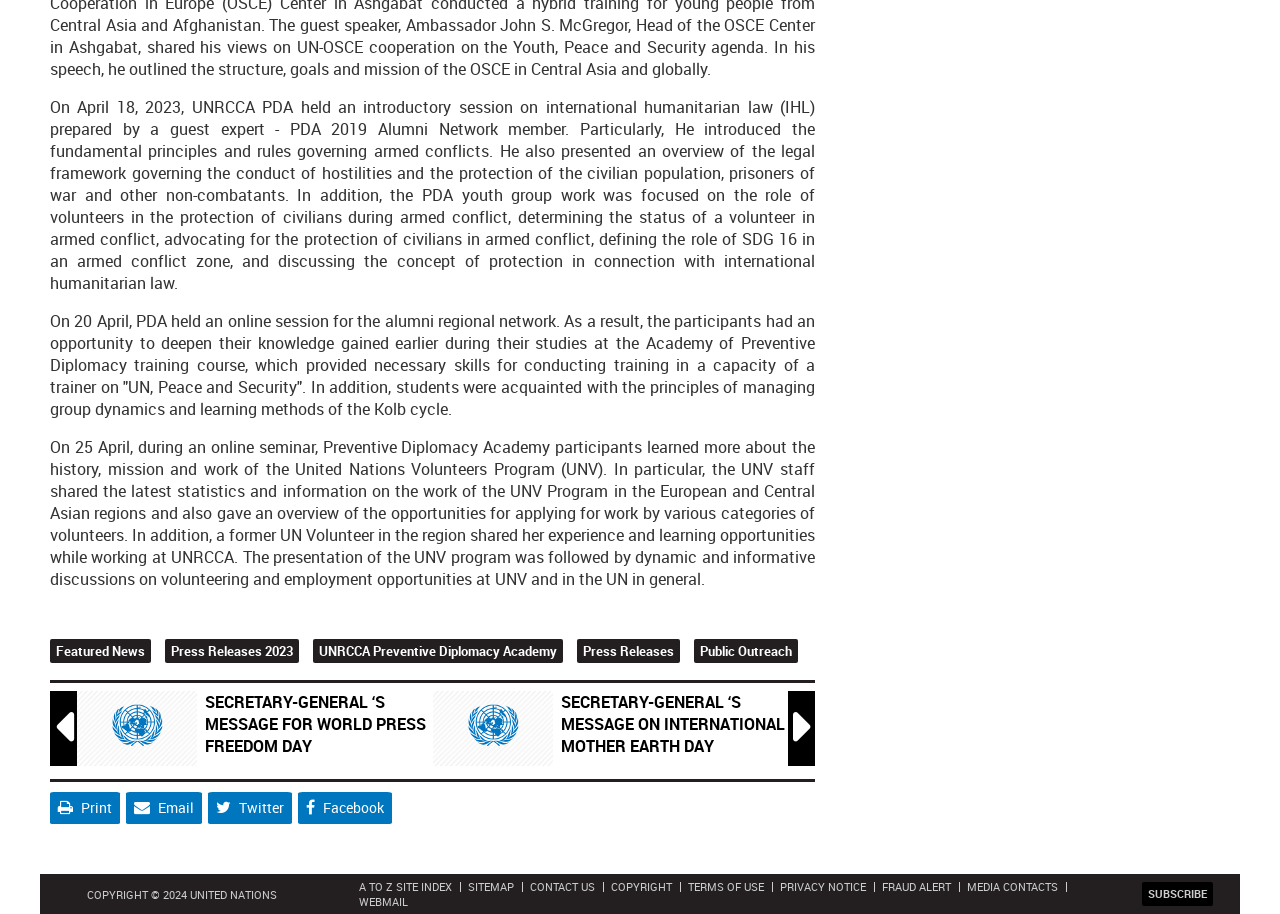Ascertain the bounding box coordinates for the UI element detailed here: "Press Releases 2023". The coordinates should be provided as [left, top, right, bottom] with each value being a float between 0 and 1.

[0.134, 0.702, 0.229, 0.722]